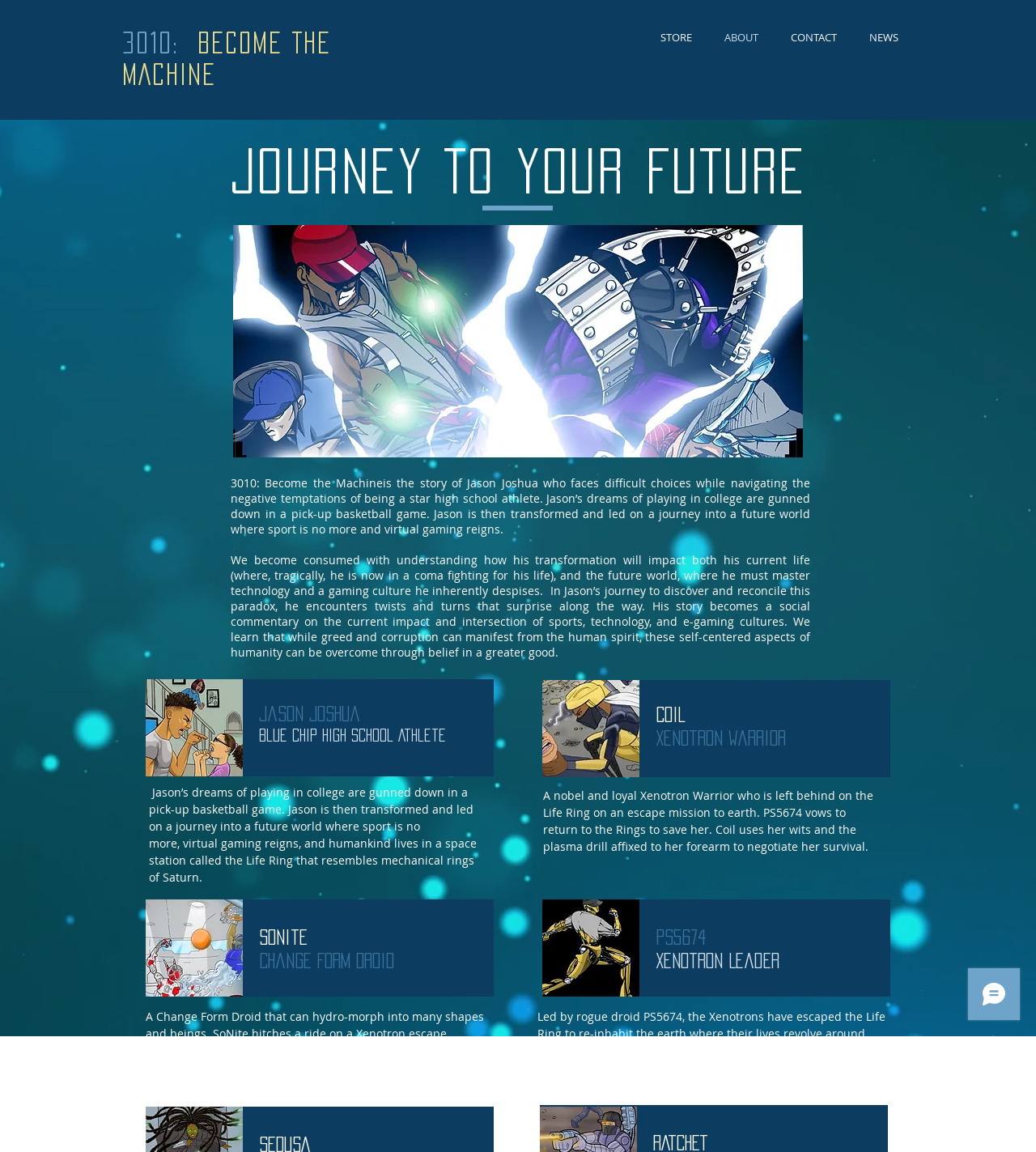What is Coil Xenotron Warrior's mission?
Please provide a single word or phrase in response based on the screenshot.

To return to the Rings